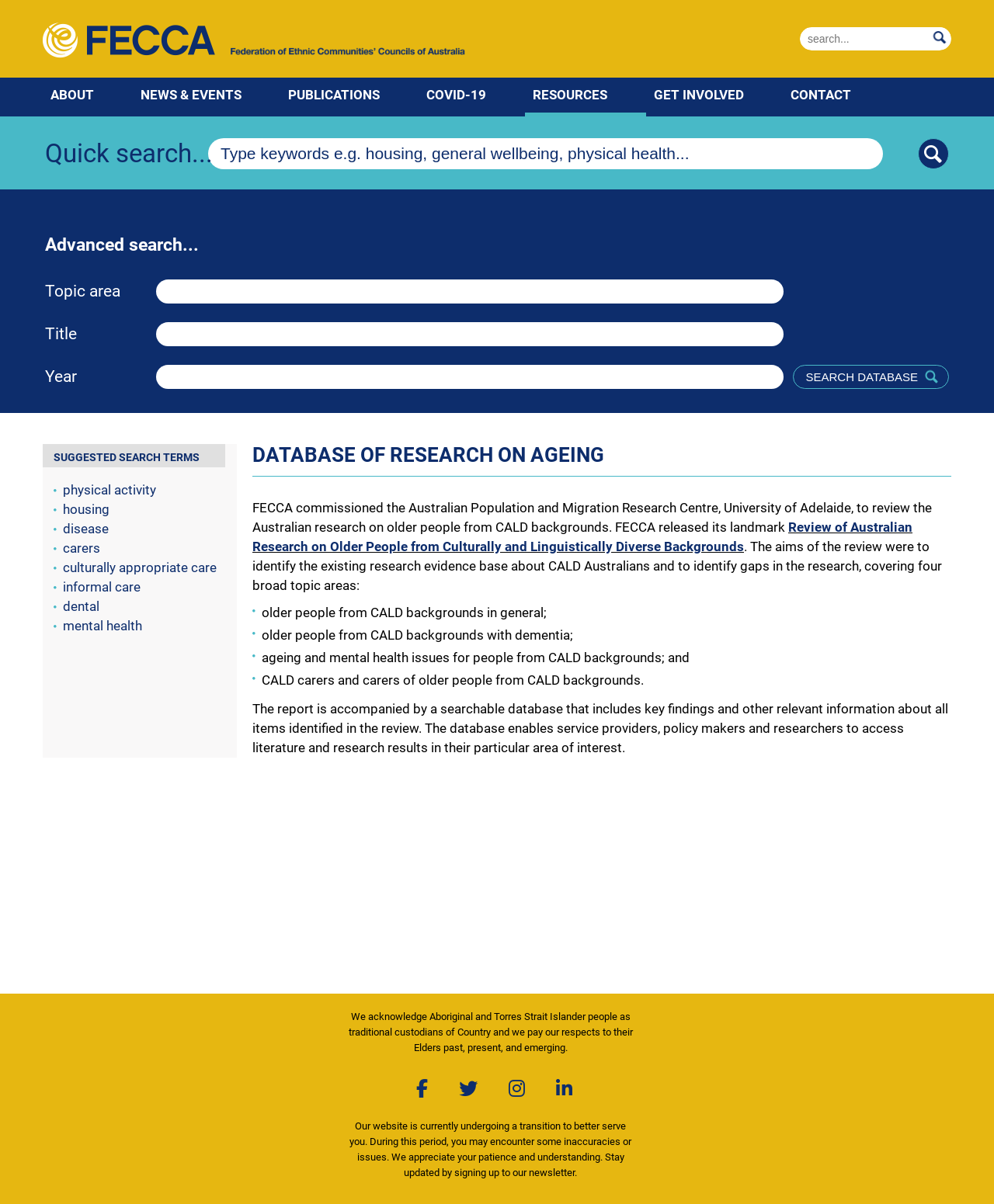What is the acknowledgement about at the bottom of the webpage?
Deliver a detailed and extensive answer to the question.

The acknowledgement can be found at the bottom of the webpage, where it says 'We acknowledge Aboriginal and Torres Strait Islander people as traditional custodians of Country and we pay our respects to their Elders past, present, and emerging'.